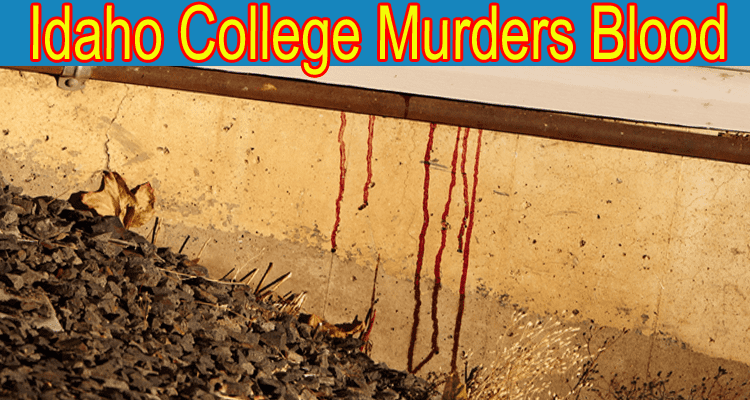Summarize the image with a detailed description that highlights all prominent details.

The image depicts a chilling scene related to the Idaho College Murders, prominently featuring streaks of blood running down a wall. The backdrop includes dark stone debris, emphasizing the grim context. Superimposed at the top of the image is vibrant text that reads "Idaho College Murders Blood," drawing attention to the serious nature of the crime. The visuals evoke a sense of urgency and mystery, highlighting ongoing investigations into the tragic case as new evidence surfaces. This scene connects to a broader narrative about the investigation into the murders, making it a significant element of the unfolding story surrounding this incident.